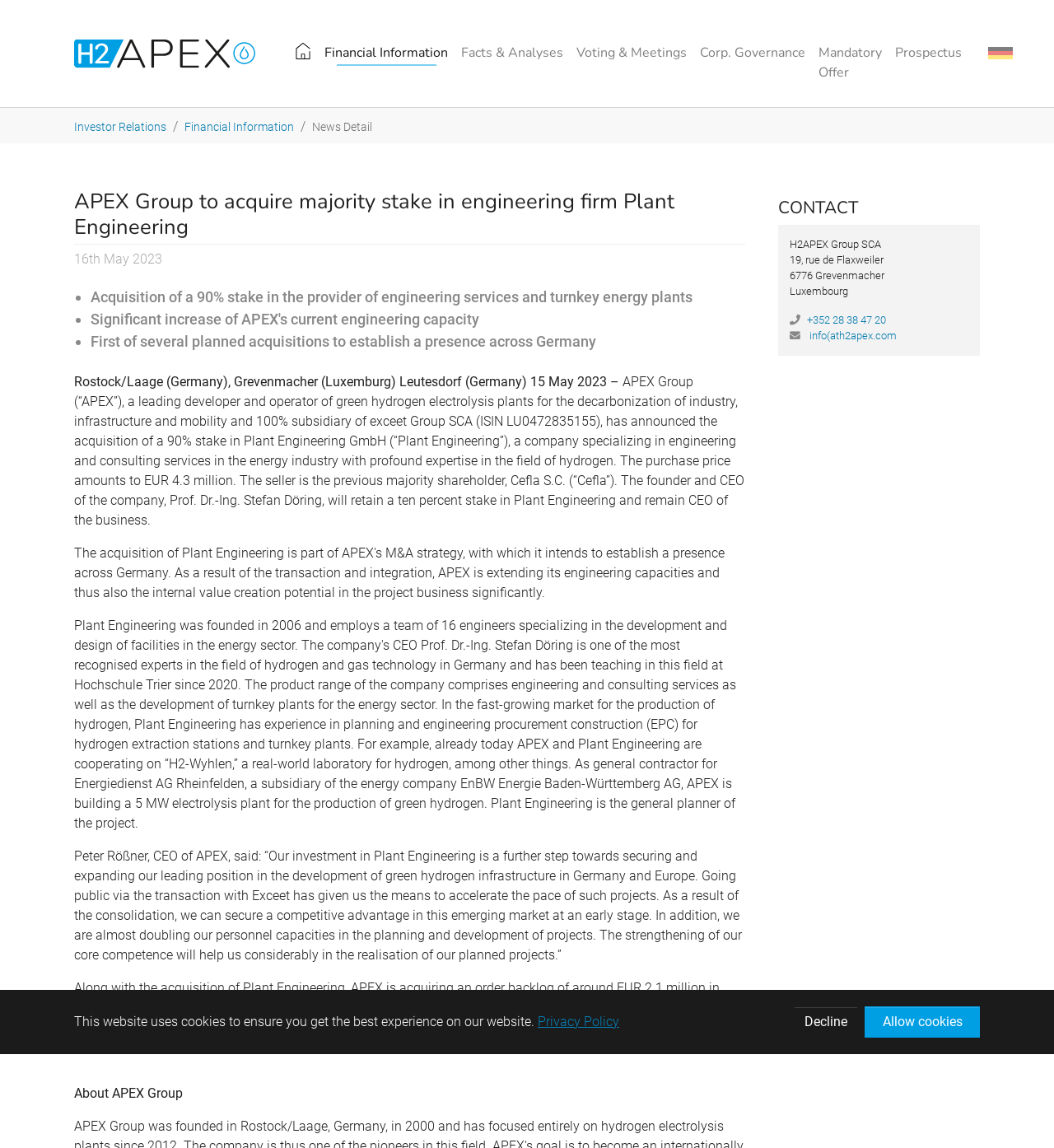What is the name of the company acquiring a stake in Plant Engineering?
Deliver a detailed and extensive answer to the question.

The answer can be found in the main content of the webpage, where it is stated that 'APEX Group (“APEX”), a leading developer and operator of green hydrogen electrolysis plants for the decarbonization of industry, infrastructure and mobility and 100% subsidiary of exceet Group SCA (ISIN LU0472835155), has announced the acquisition of a 90% stake in Plant Engineering GmbH (“Plant Engineering”)'.